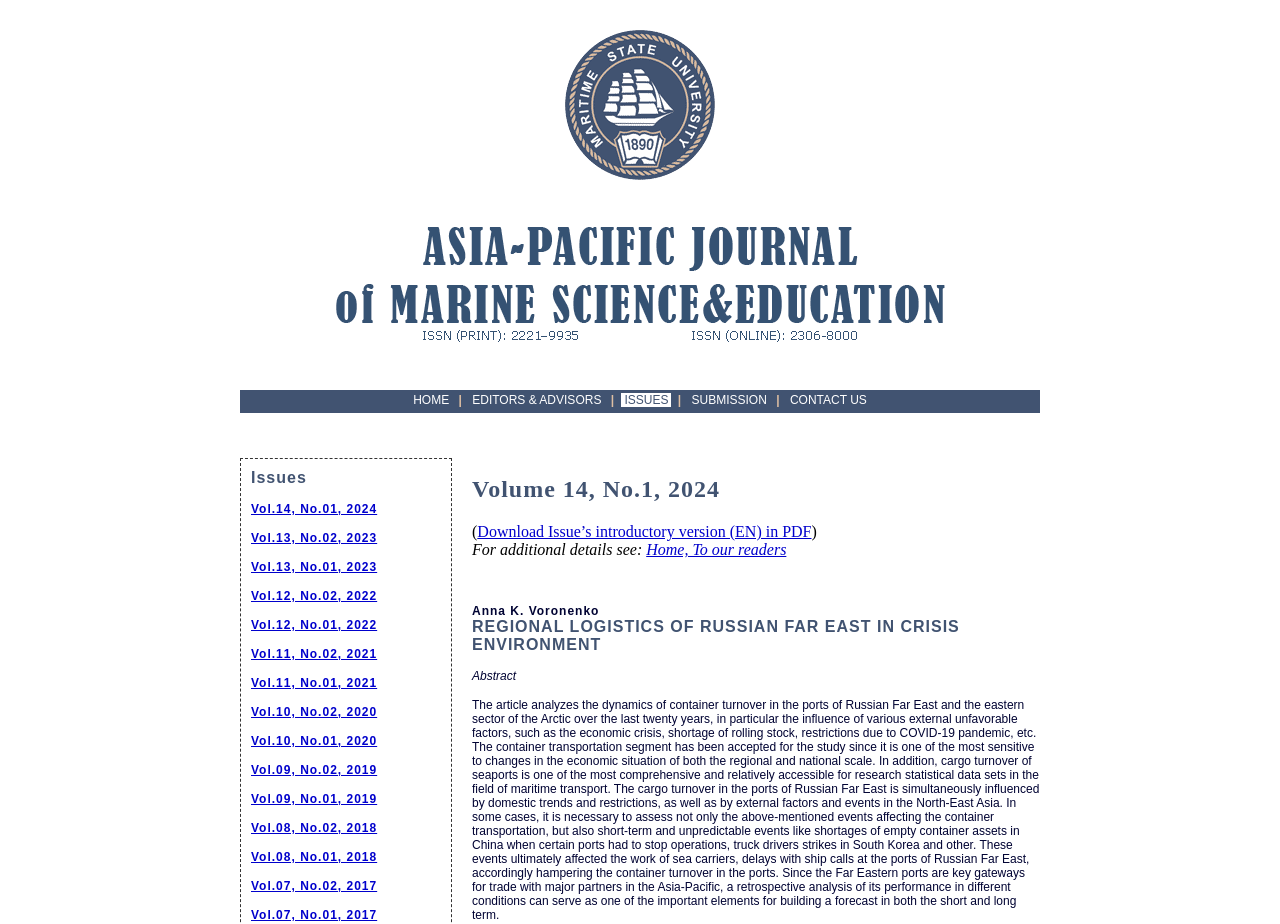How many issues are listed on the webpage?
Please answer the question with as much detail as possible using the screenshot.

The number of issues can be determined by counting the link elements with text starting with 'Vol.' located below the 'ISSUES' heading. There are 15 such links, indicating 15 issues listed on the webpage.